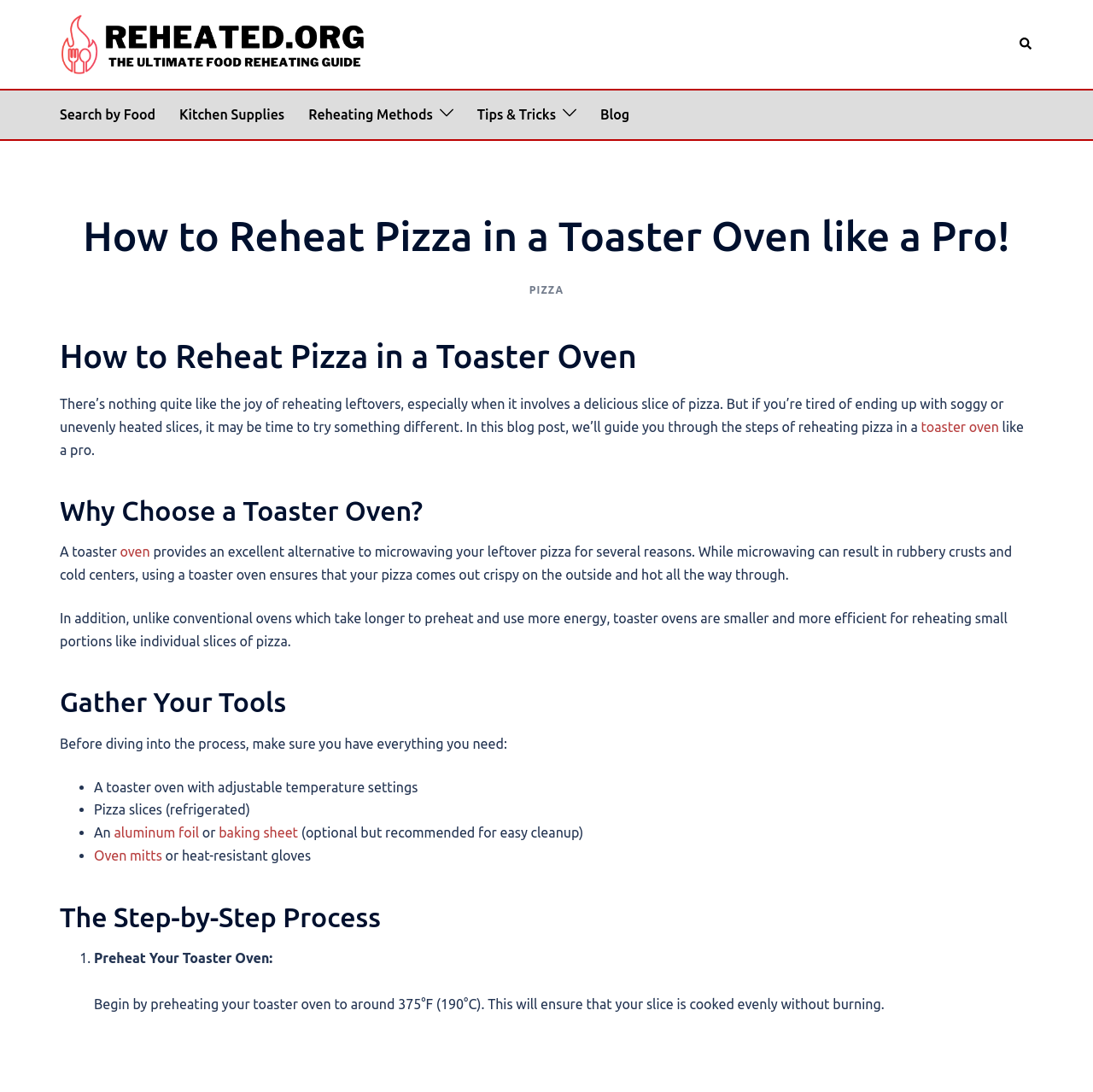Please specify the bounding box coordinates of the region to click in order to perform the following instruction: "Follow the 'The Step-by-Step Process' guide".

[0.055, 0.824, 0.945, 0.854]